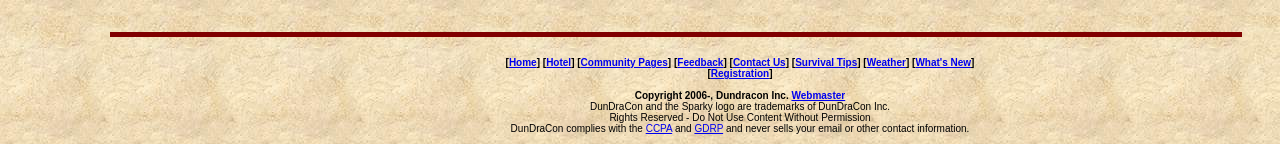Please specify the bounding box coordinates in the format (top-left x, top-left y, bottom-right x, bottom-right y), with all values as floating point numbers between 0 and 1. Identify the bounding box of the UI element described by: Registration

[0.555, 0.473, 0.601, 0.549]